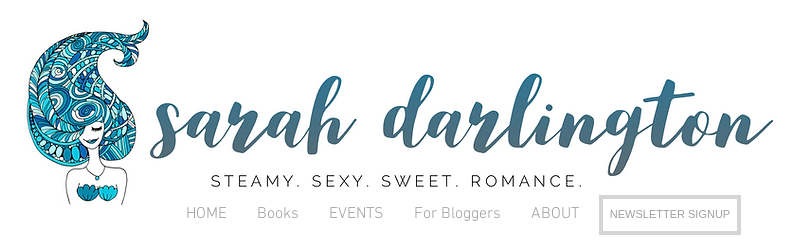Explain the image in a detailed and thorough manner.

The image presents the header for the website of author Sarah Darlington, creating a vibrant and inviting atmosphere for visitors. The design features a whimsical illustration of a woman with flowing hair, adorned with intricate blue patterns, embodying a playful and romantic flair. The text displays the author's name in a stylish font, alongside a tagline "STEAMY. SEXY. SWEET. ROMANCE." emphasizing the genre of her work. Below the header, clear navigation links guide visitors to various sections, including "HOME," "Books," "EVENTS," "For Bloggers," and "ABOUT," while a prominent "NEWSLETTER SIGNUP" button encourages users to stay updated. The overall aesthetic effectively captures the essence of contemporary romance literature, appealing to a diverse audience.